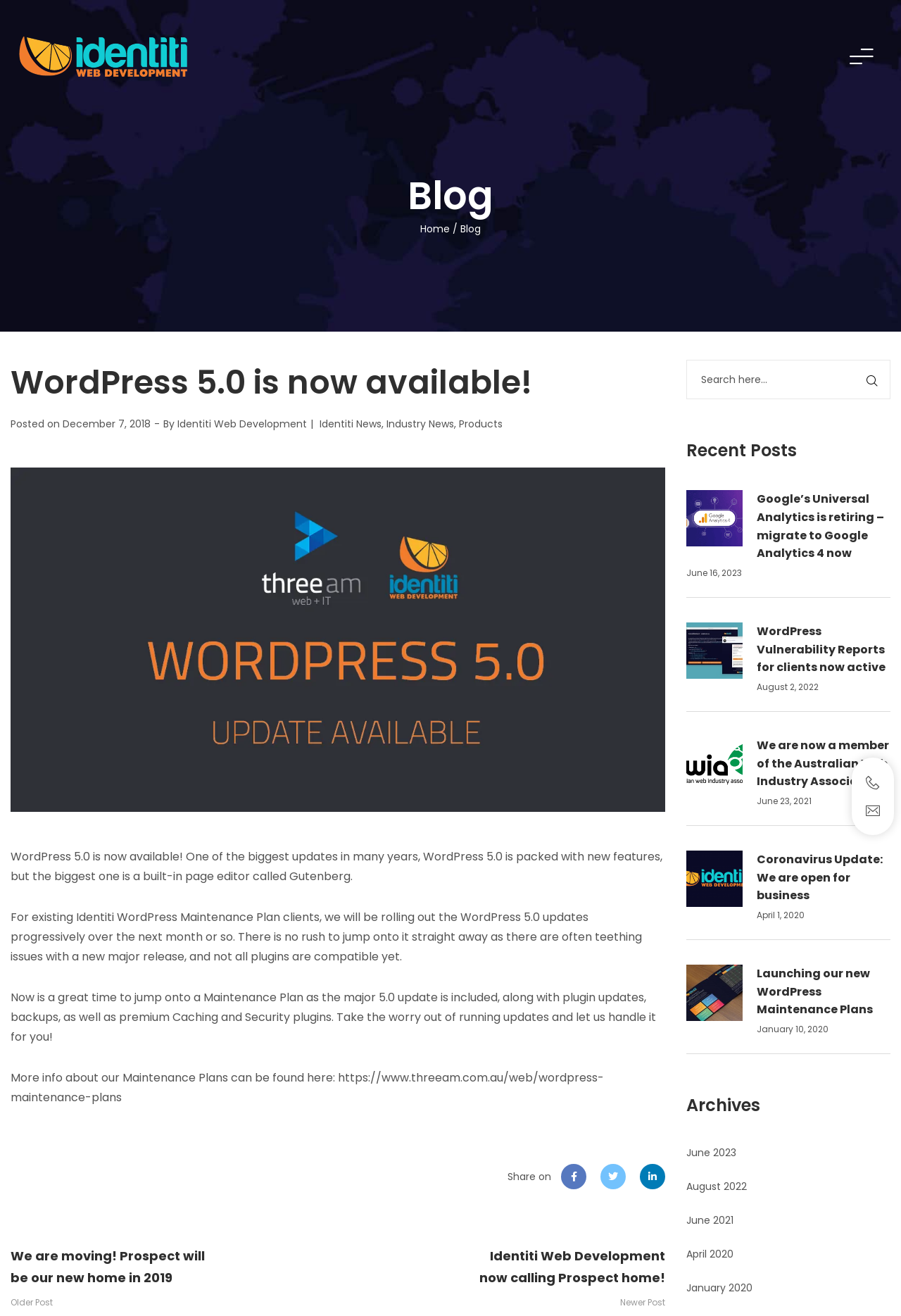Give a one-word or phrase response to the following question: What is the name of the page editor mentioned on this webpage?

Gutenberg